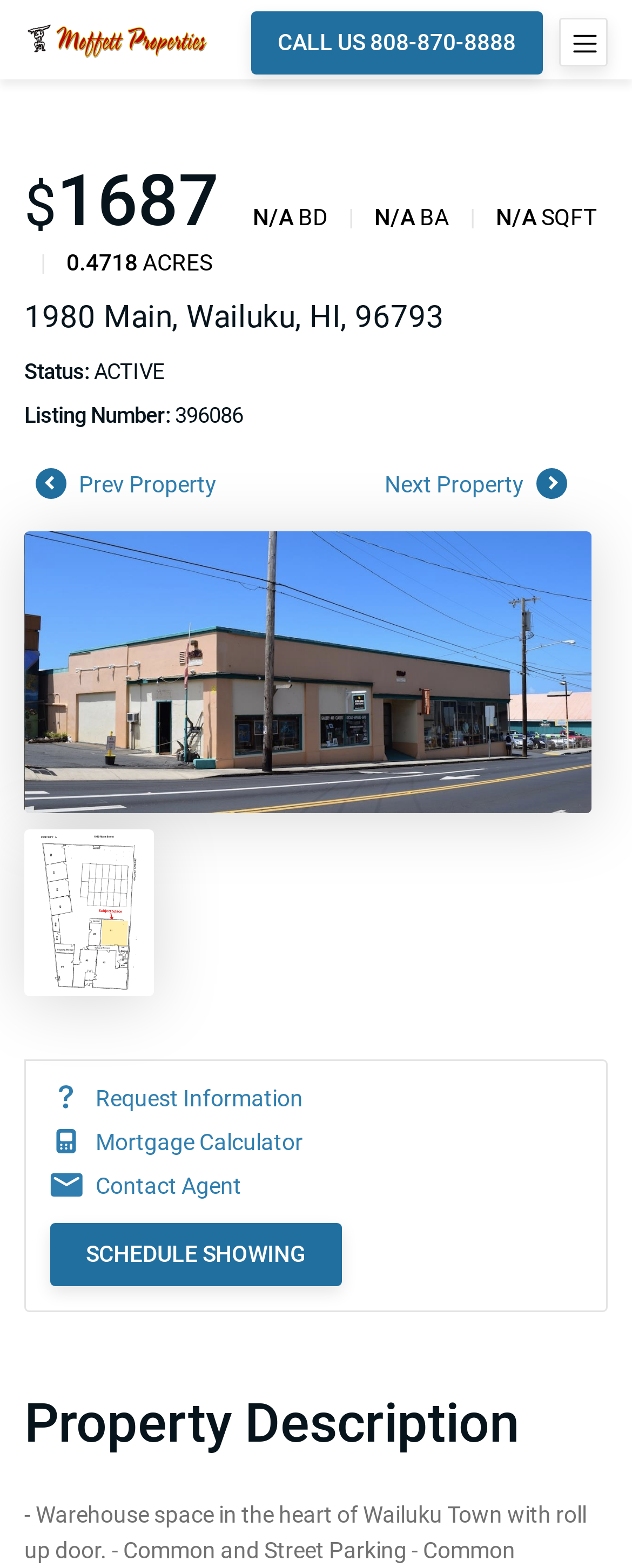Give a one-word or short-phrase answer to the following question: 
What is the size of the property in square feet?

1687